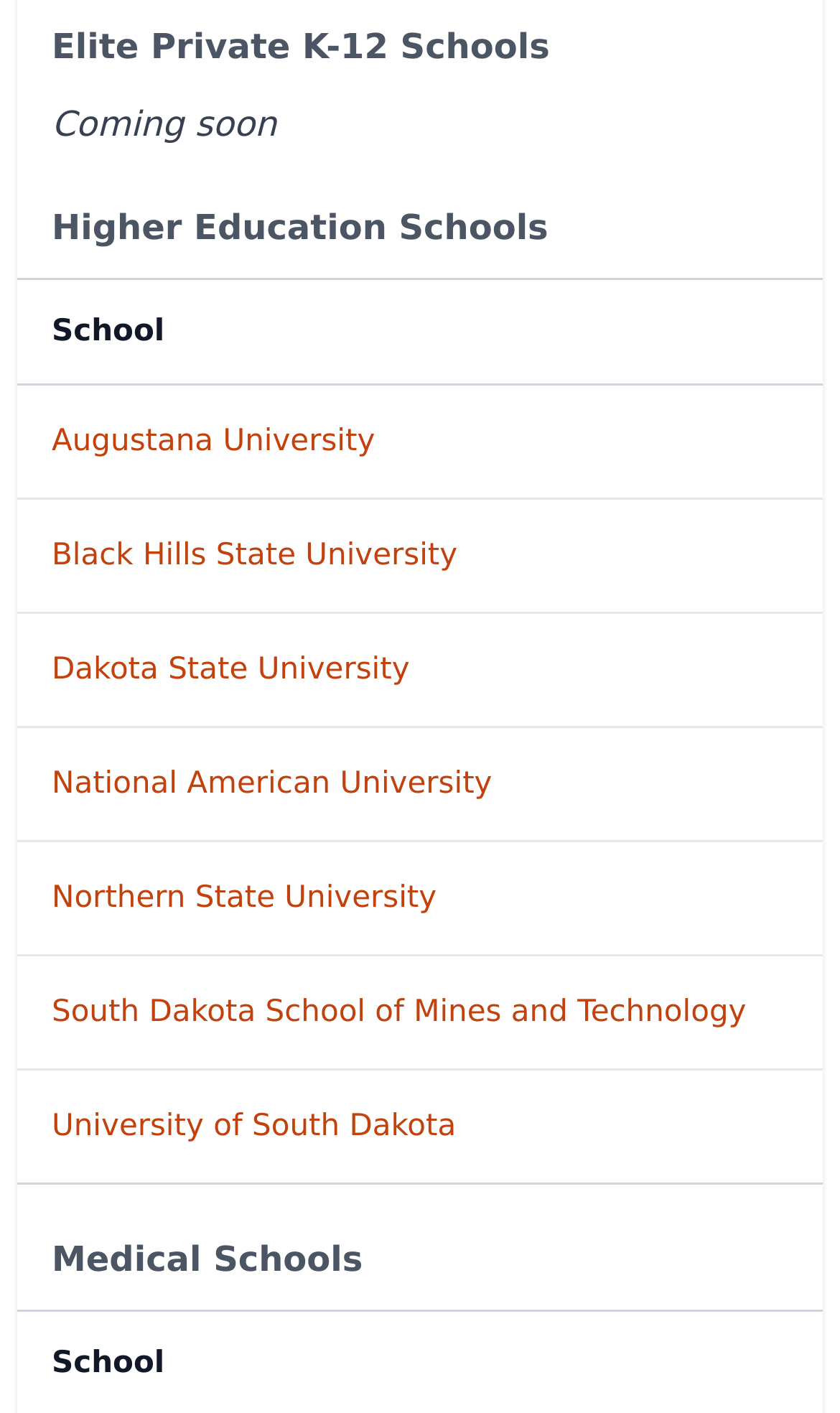Predict the bounding box coordinates for the UI element described as: "Augustana University". The coordinates should be four float numbers between 0 and 1, presented as [left, top, right, bottom].

[0.062, 0.3, 0.446, 0.324]